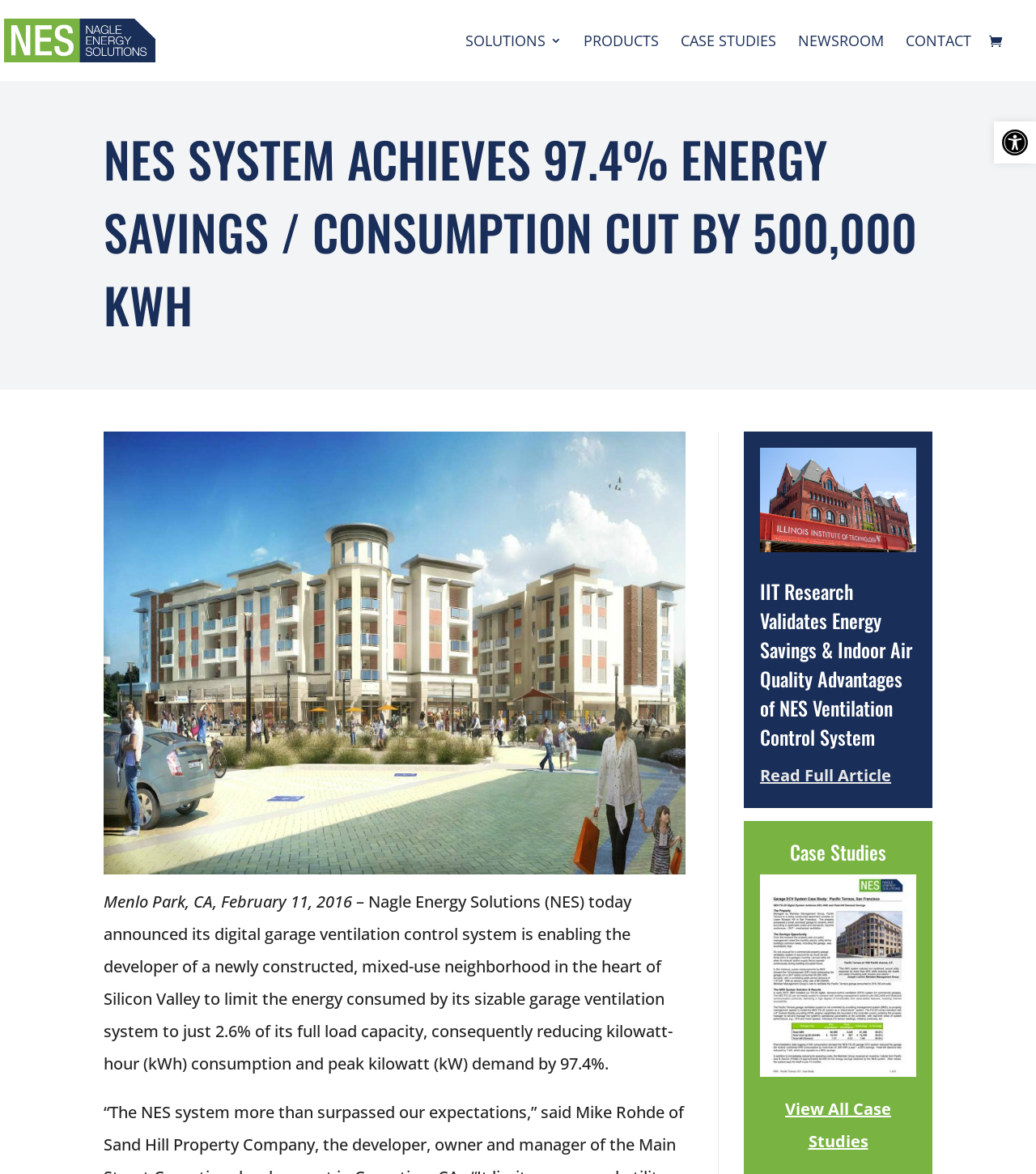What is the purpose of the digital garage ventilation control system?
Please give a detailed and elaborate answer to the question based on the image.

The purpose of the digital garage ventilation control system is to reduce energy consumption, as mentioned in the text, which states that the system is enabling the developer of a newly constructed, mixed-use neighborhood to limit the energy consumed by its sizable garage ventilation system to just 2.6% of its full load capacity.